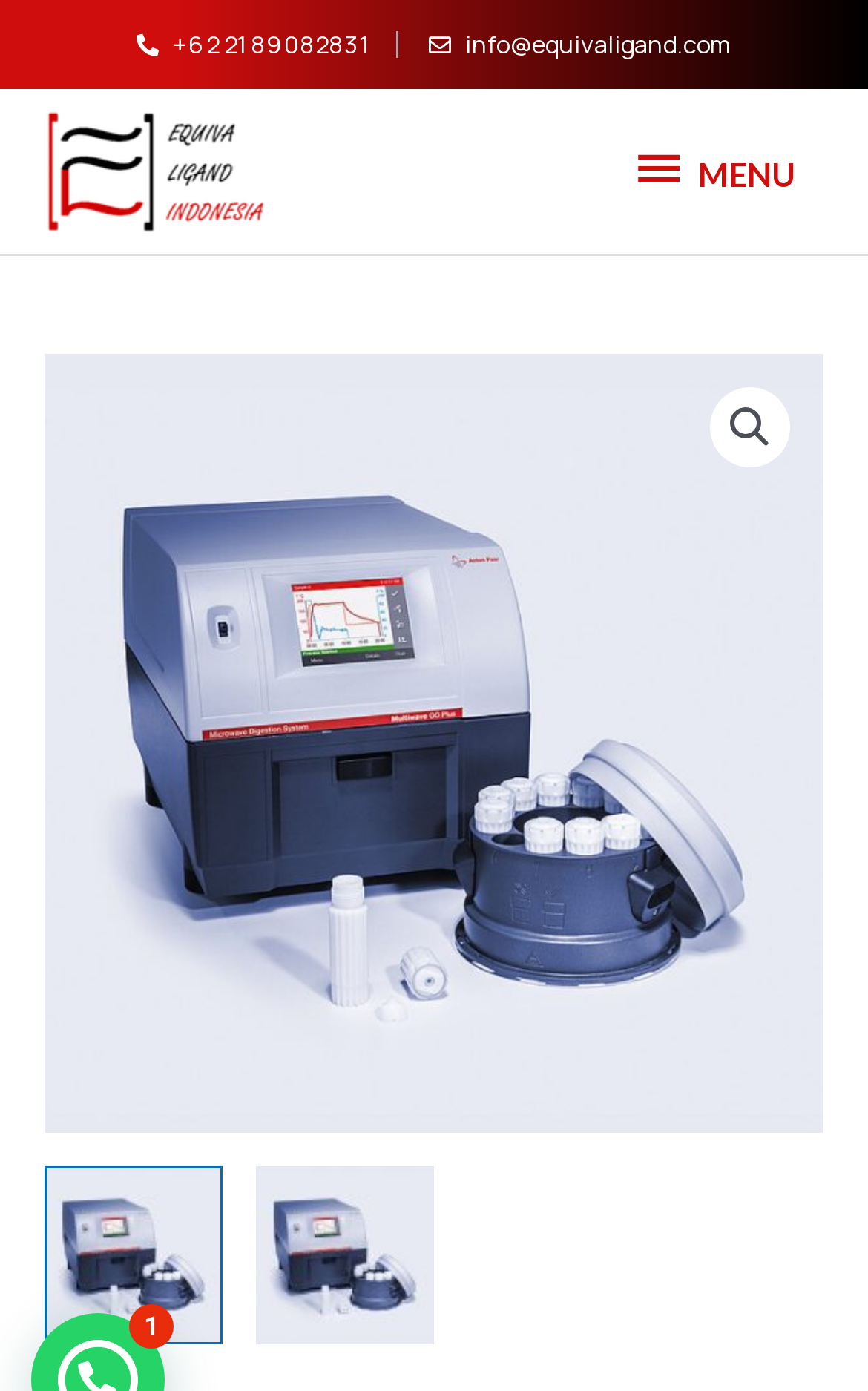Please examine the image and provide a detailed answer to the question: What is the phone number on the webpage?

I found the phone number by looking at the link element with the text '+62 21 89082831' which has a bounding box coordinate of [0.154, 0.016, 0.424, 0.049]. This suggests that it is a clickable phone number.